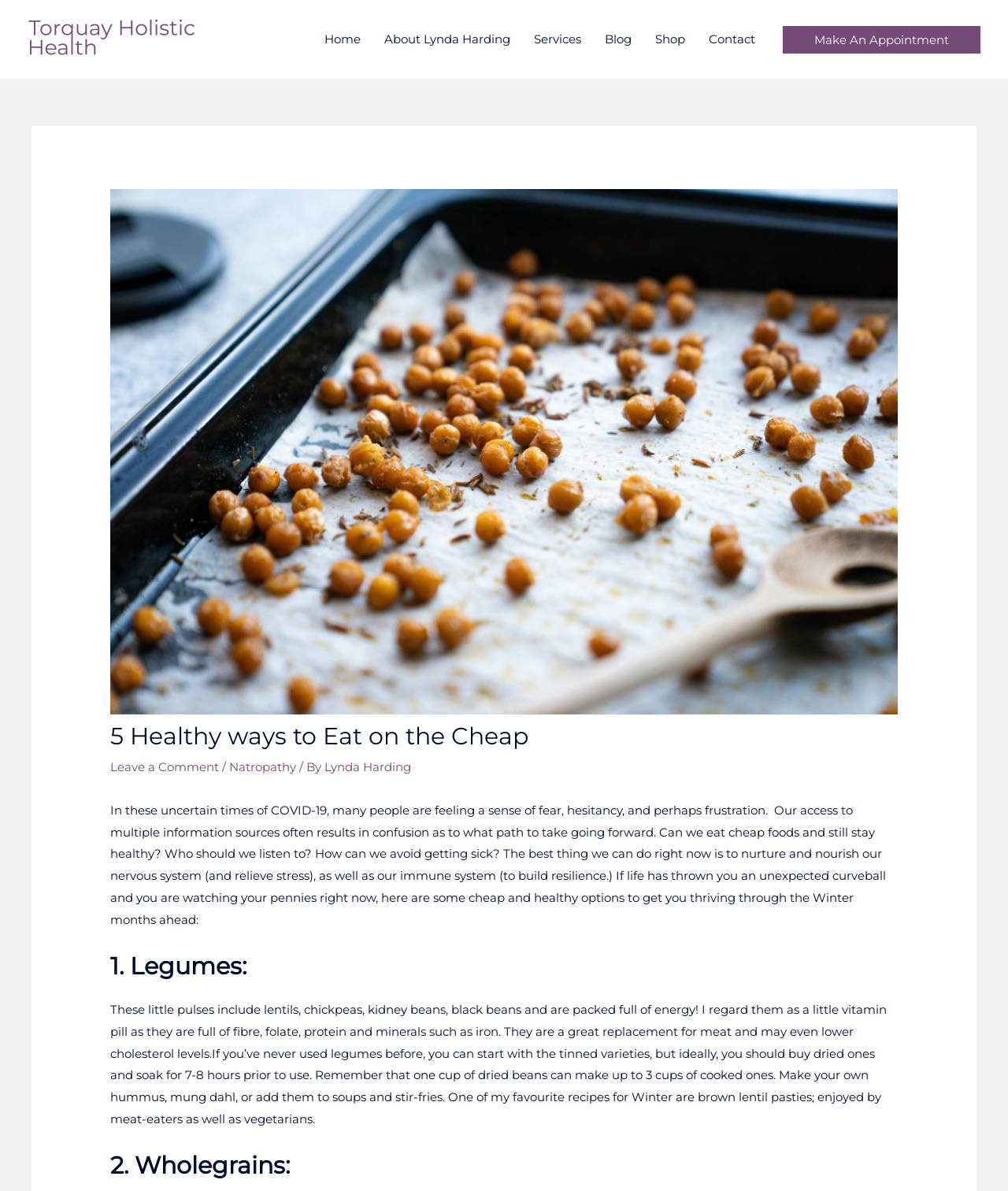Find the bounding box of the UI element described as: "Blog". The bounding box coordinates should be given as four float values between 0 and 1, i.e., [left, top, right, bottom].

[0.588, 0.01, 0.638, 0.056]